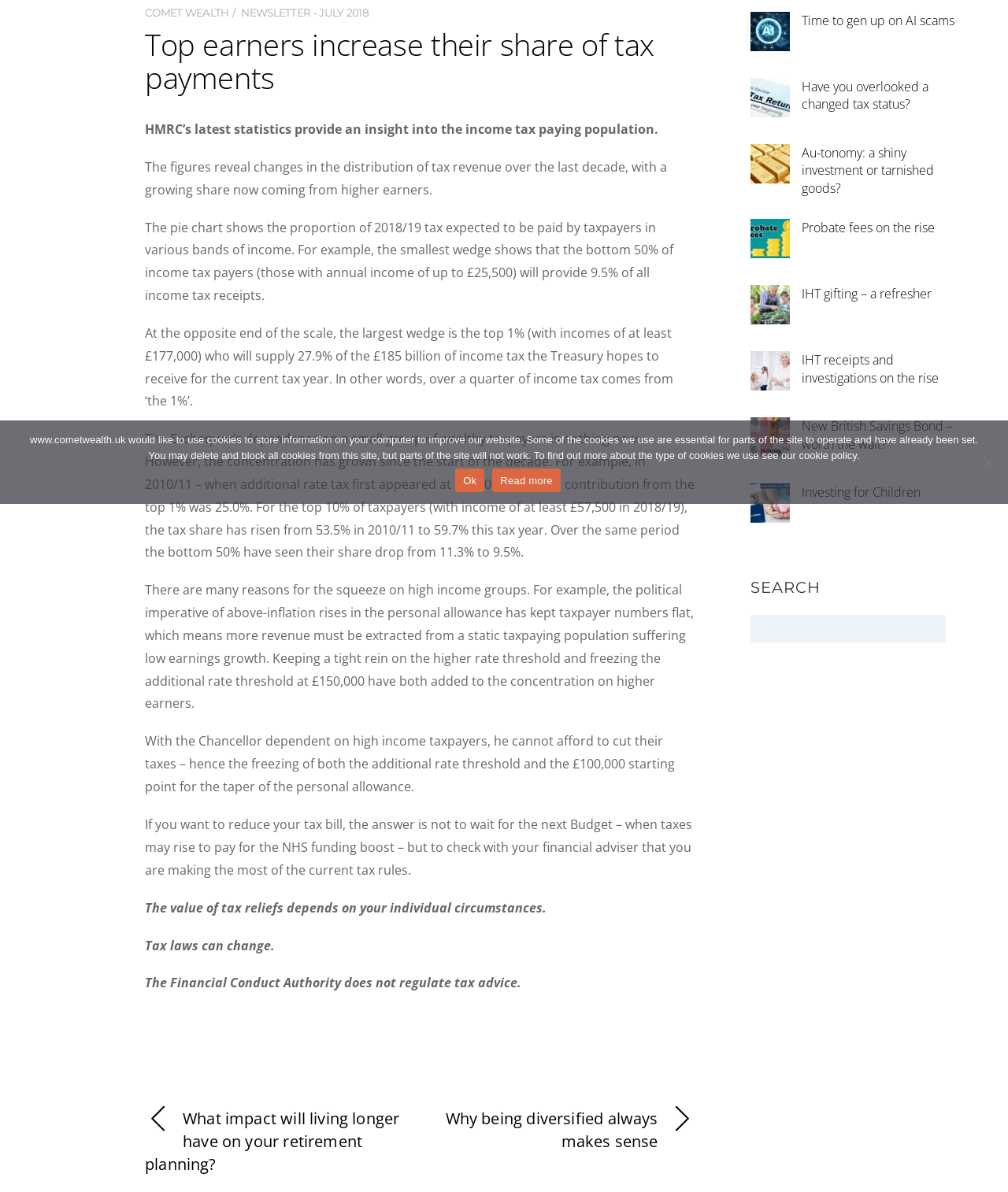Provide the bounding box coordinates, formatted as (top-left x, top-left y, bottom-right x, bottom-right y), with all values being floating point numbers between 0 and 1. Identify the bounding box of the UI element that matches the description: Ok

[0.452, 0.393, 0.481, 0.413]